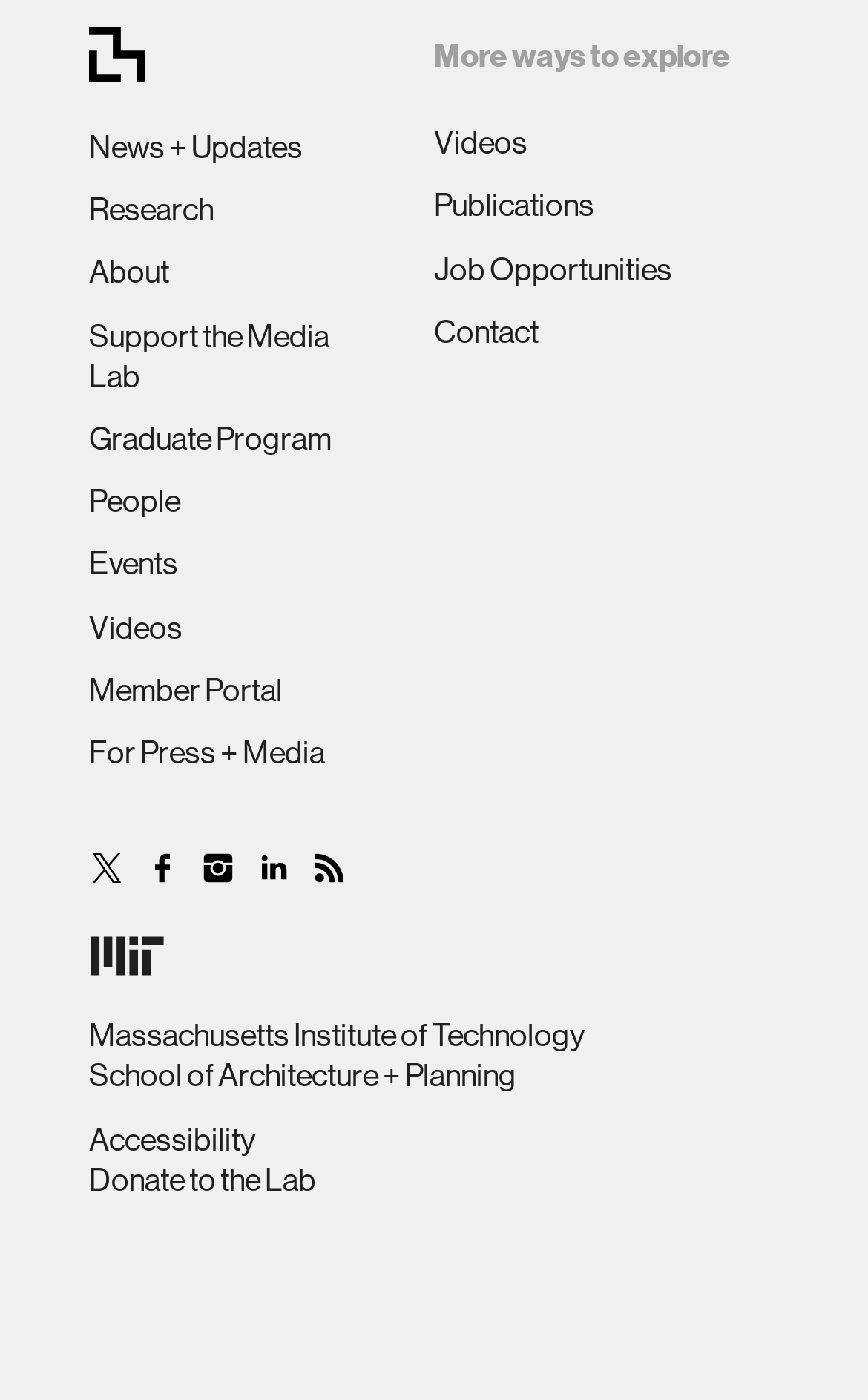Please identify the bounding box coordinates of the clickable area that will fulfill the following instruction: "View Videos". The coordinates should be in the format of four float numbers between 0 and 1, i.e., [left, top, right, bottom].

[0.5, 0.089, 0.608, 0.115]